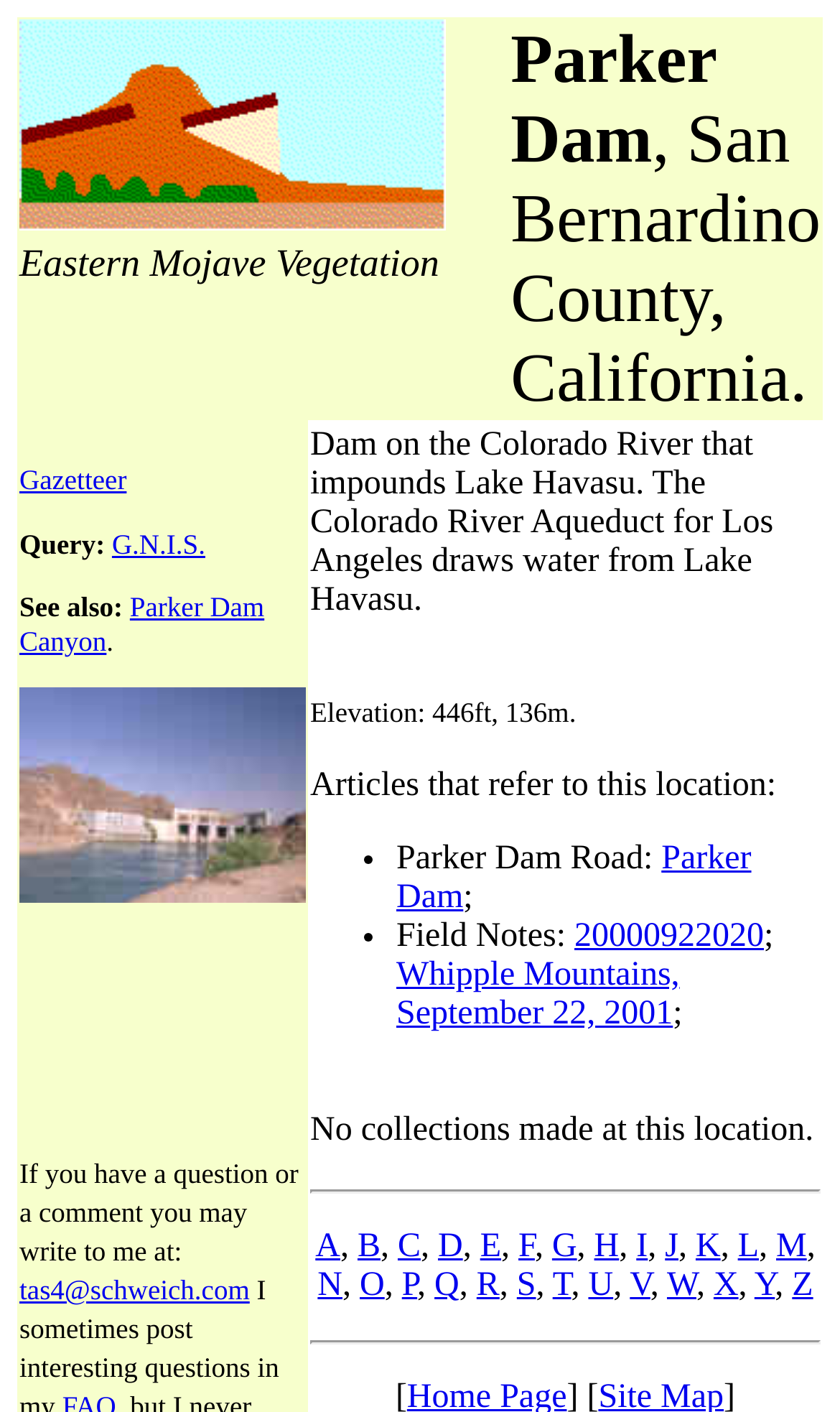Pinpoint the bounding box coordinates of the area that should be clicked to complete the following instruction: "Check out Measles outbreak". The coordinates must be given as four float numbers between 0 and 1, i.e., [left, top, right, bottom].

None